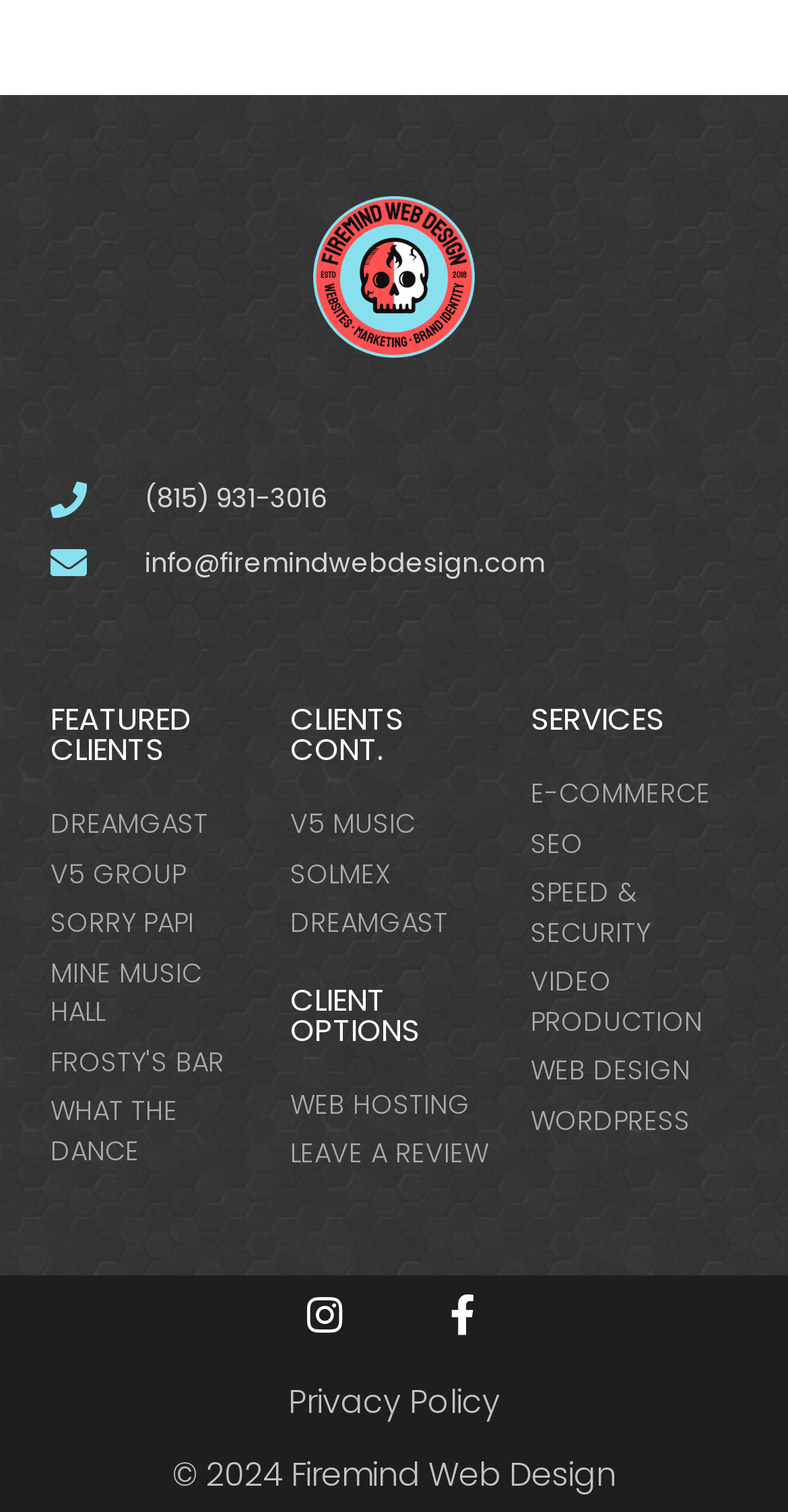What is the name of the company?
Please answer the question as detailed as possible based on the image.

The name of the company can be inferred from the copyright information at the bottom of the webpage, which states '© 2024 Firemind Web Design'.